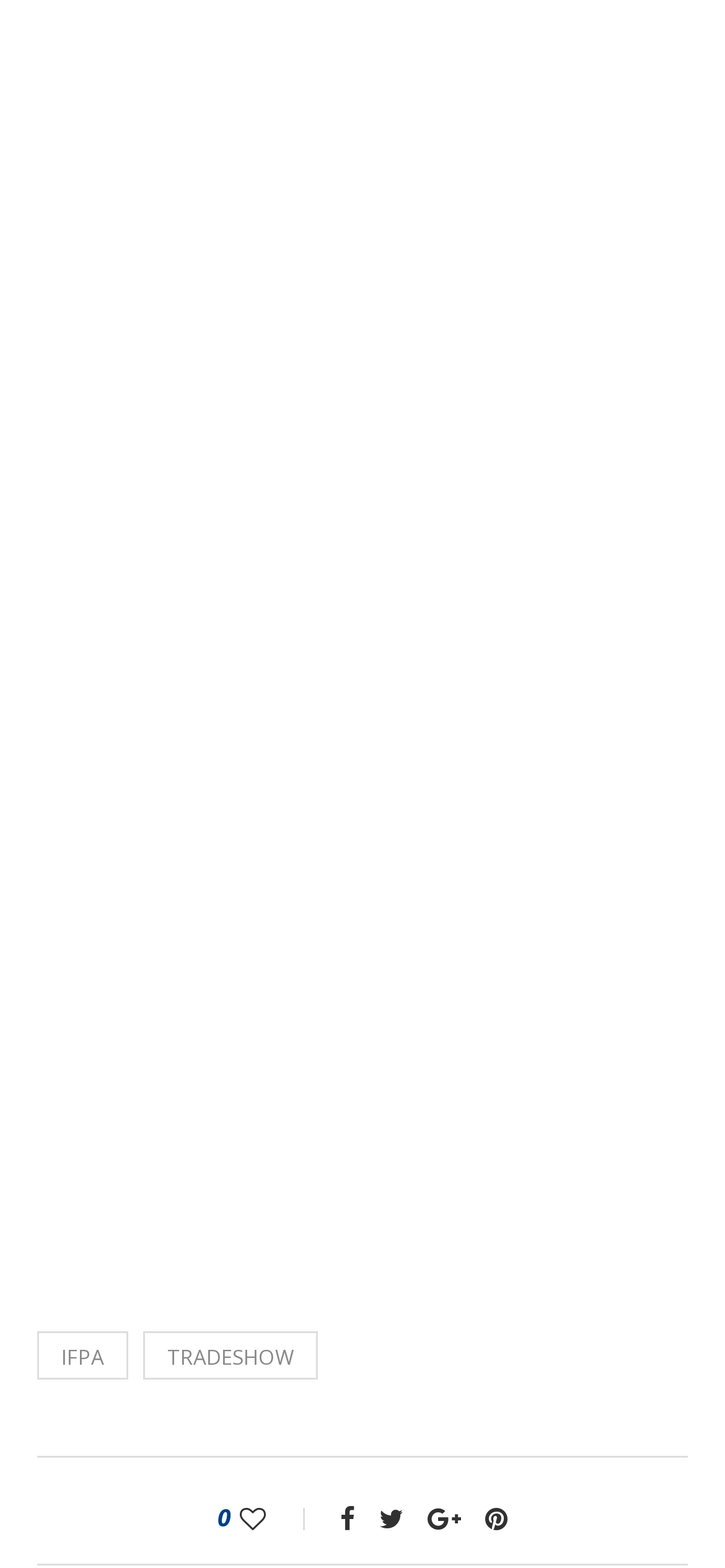Using the provided element description "tradeshow", determine the bounding box coordinates of the UI element.

[0.197, 0.848, 0.438, 0.88]